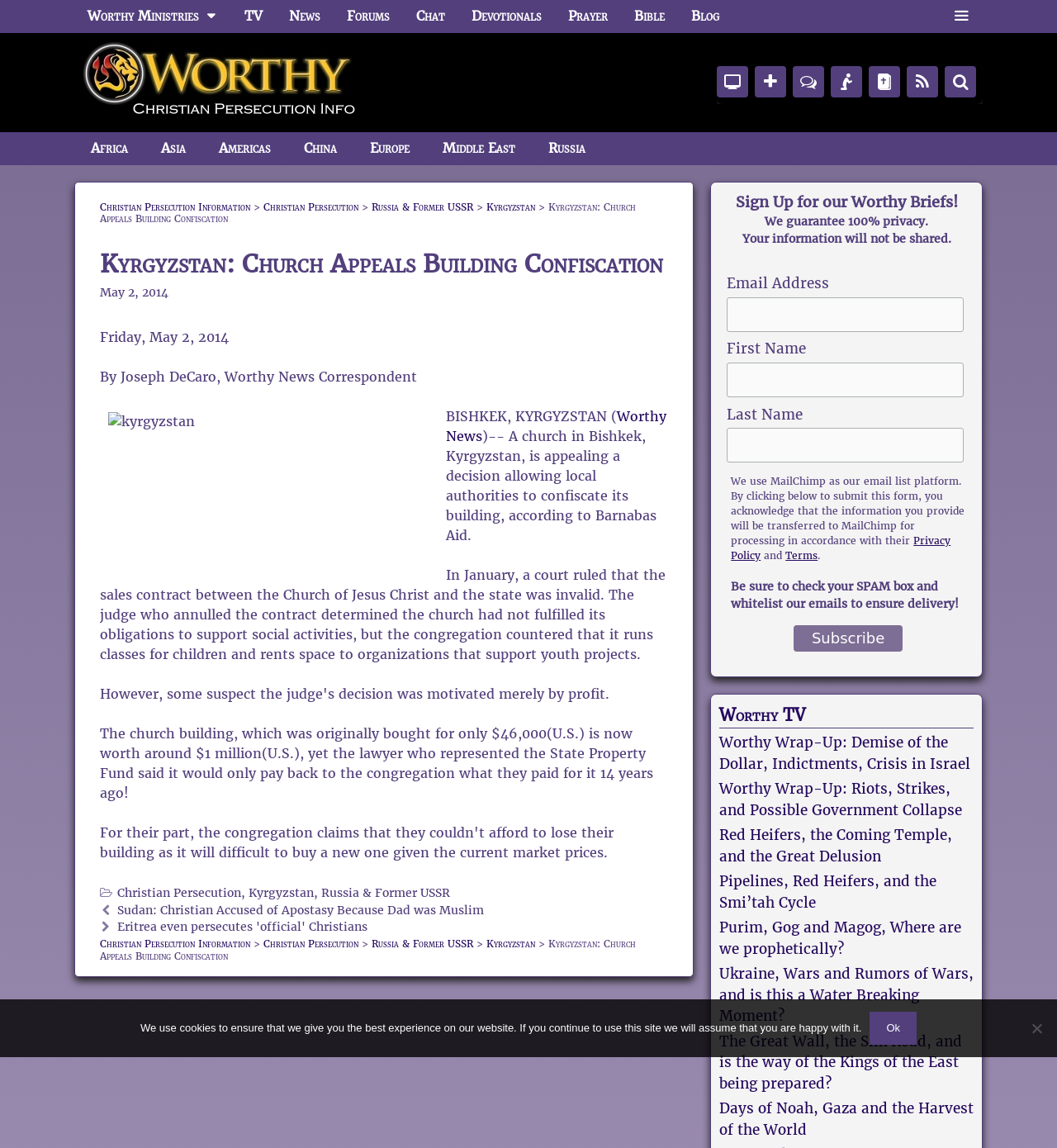Please answer the following question using a single word or phrase: 
What is the name of the organization that represented the State Property Fund?

Not mentioned